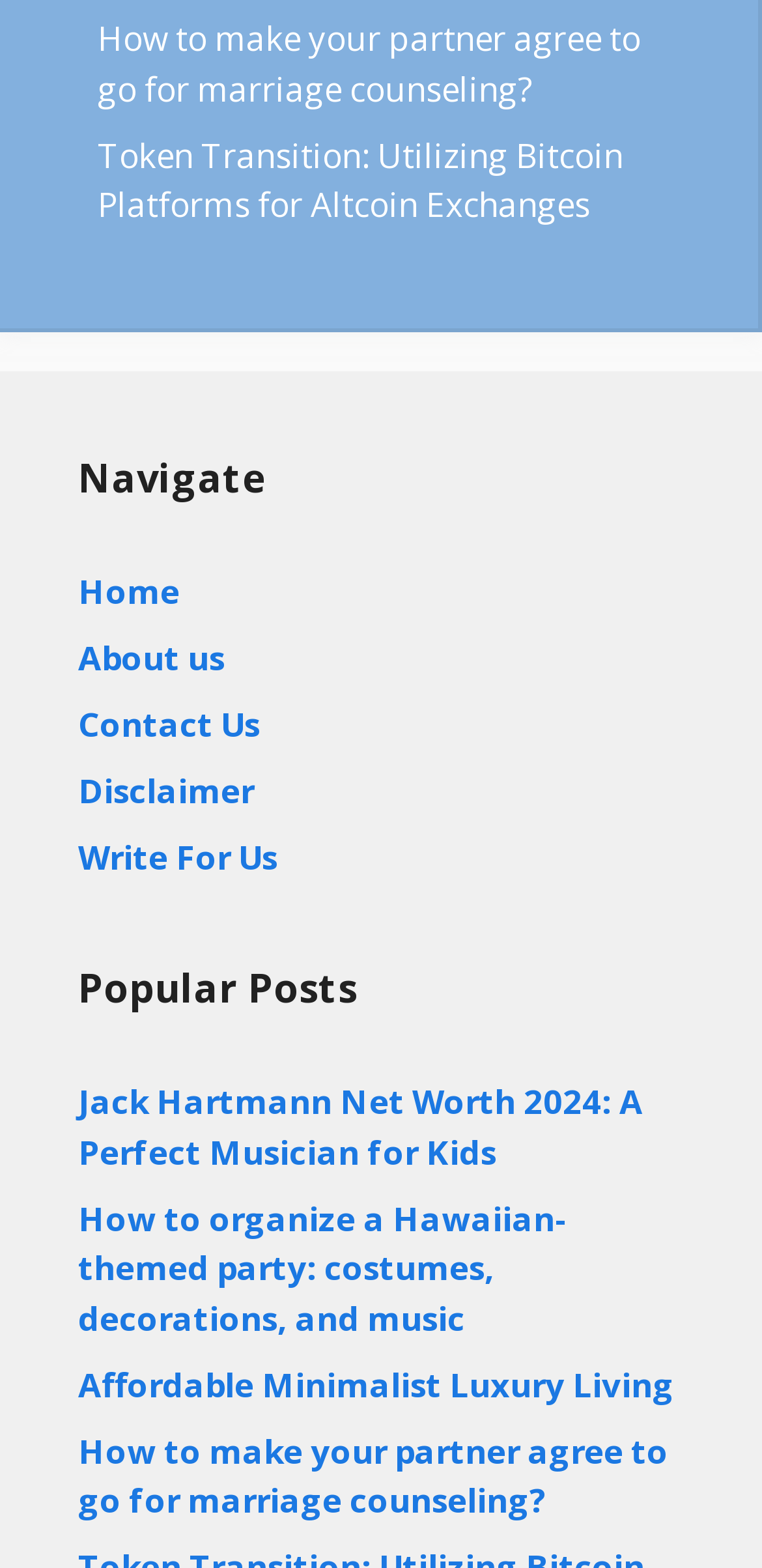Determine the bounding box coordinates of the section I need to click to execute the following instruction: "Navigate to 'Home'". Provide the coordinates as four float numbers between 0 and 1, i.e., [left, top, right, bottom].

[0.103, 0.362, 0.236, 0.391]